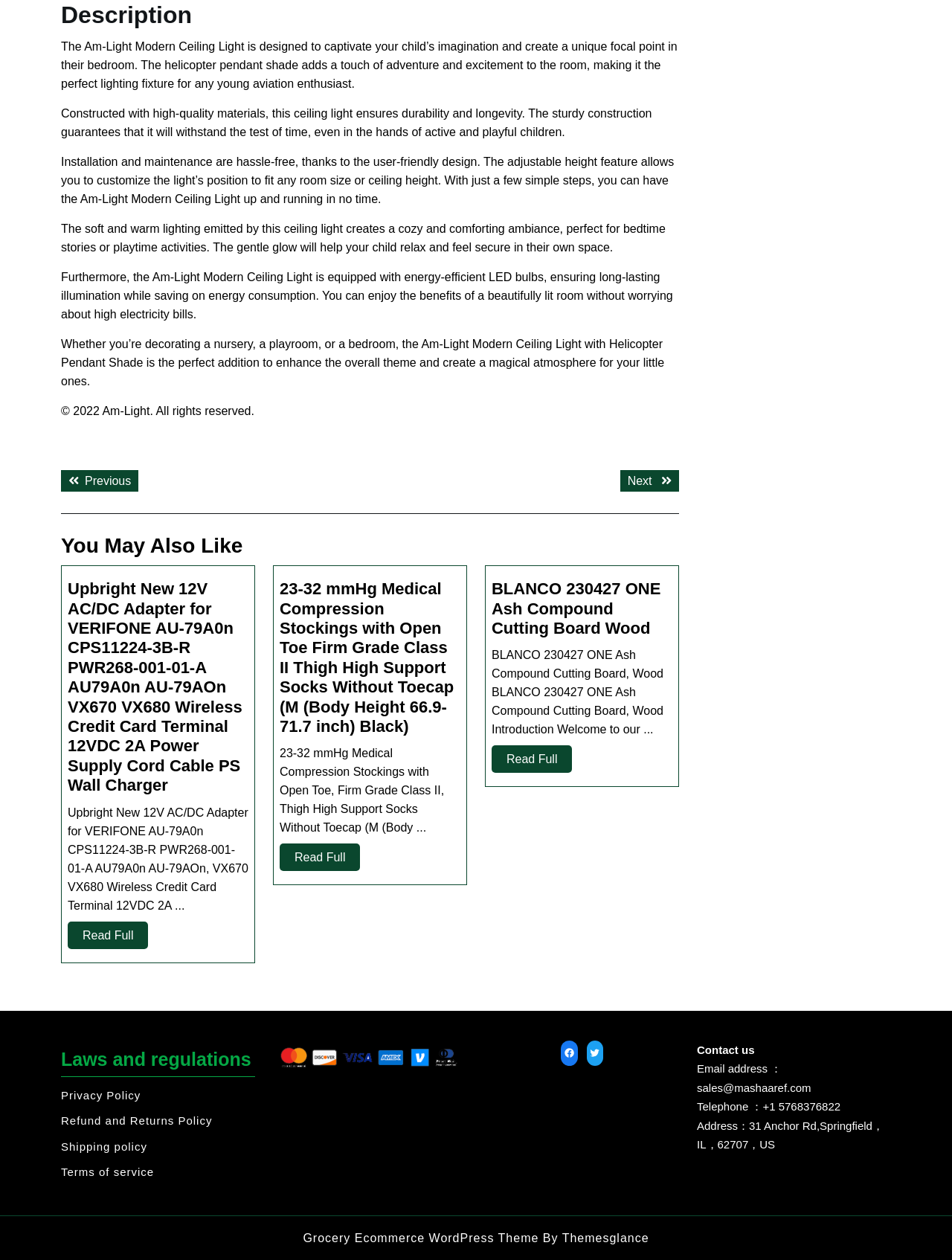Given the description of a UI element: "Grocery Ecommerce WordPress Theme", identify the bounding box coordinates of the matching element in the webpage screenshot.

[0.318, 0.977, 0.57, 0.987]